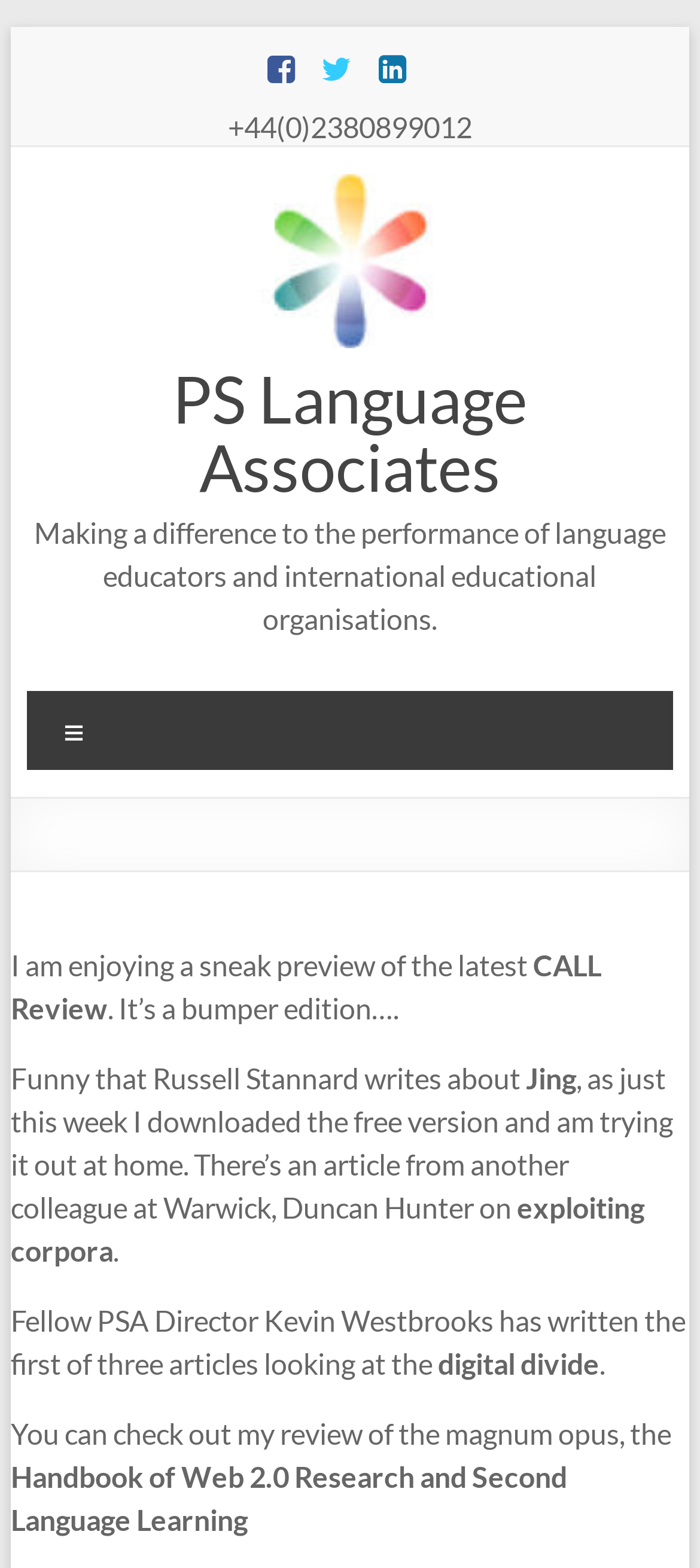Please examine the image and answer the question with a detailed explanation:
How many social media links are there at the top of the page?

I found the social media links by looking at the link elements with the bounding box coordinates [0.382, 0.034, 0.42, 0.056], [0.459, 0.034, 0.503, 0.056], and [0.541, 0.034, 0.579, 0.056], which contain the Unicode characters '', '', and '' respectively. These characters are commonly used to represent social media icons.